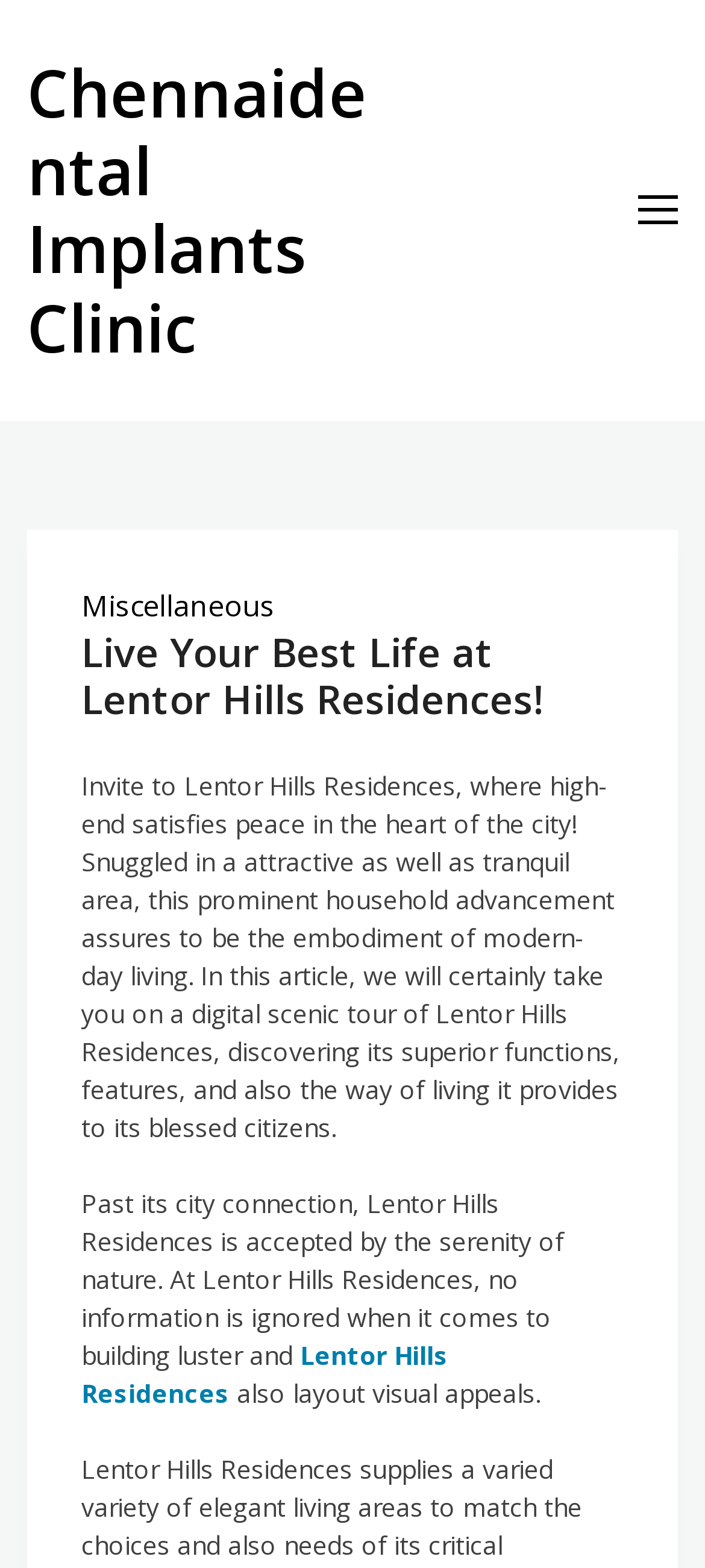Generate a thorough description of the webpage.

The webpage is about Lentor Hills Residences, a high-end residential development in the heart of the city. At the top, there is a heading that reads "Chennaidental Implants Clinic", which is also a clickable link. Below this heading, there is a smaller link that says "Miscellaneous". 

To the right of the "Miscellaneous" link, there is a header section that spans most of the width of the page. Within this section, there is a prominent heading that reads "Live Your Best Life at Lentor Hills Residences!". 

Below the header section, there is a block of text that describes Lentor Hills Residences as a tranquil and attractive area that embodies modern living. The text invites readers to take a digital tour of the development, exploring its superior features and lifestyle. 

Further down, there is another block of text that highlights the development's connection to nature, emphasizing that no detail is overlooked in terms of building luxury and aesthetics. This text is interrupted by a link to "Lentor Hills Residences" and then continues to discuss the development's layout and visual appeal.